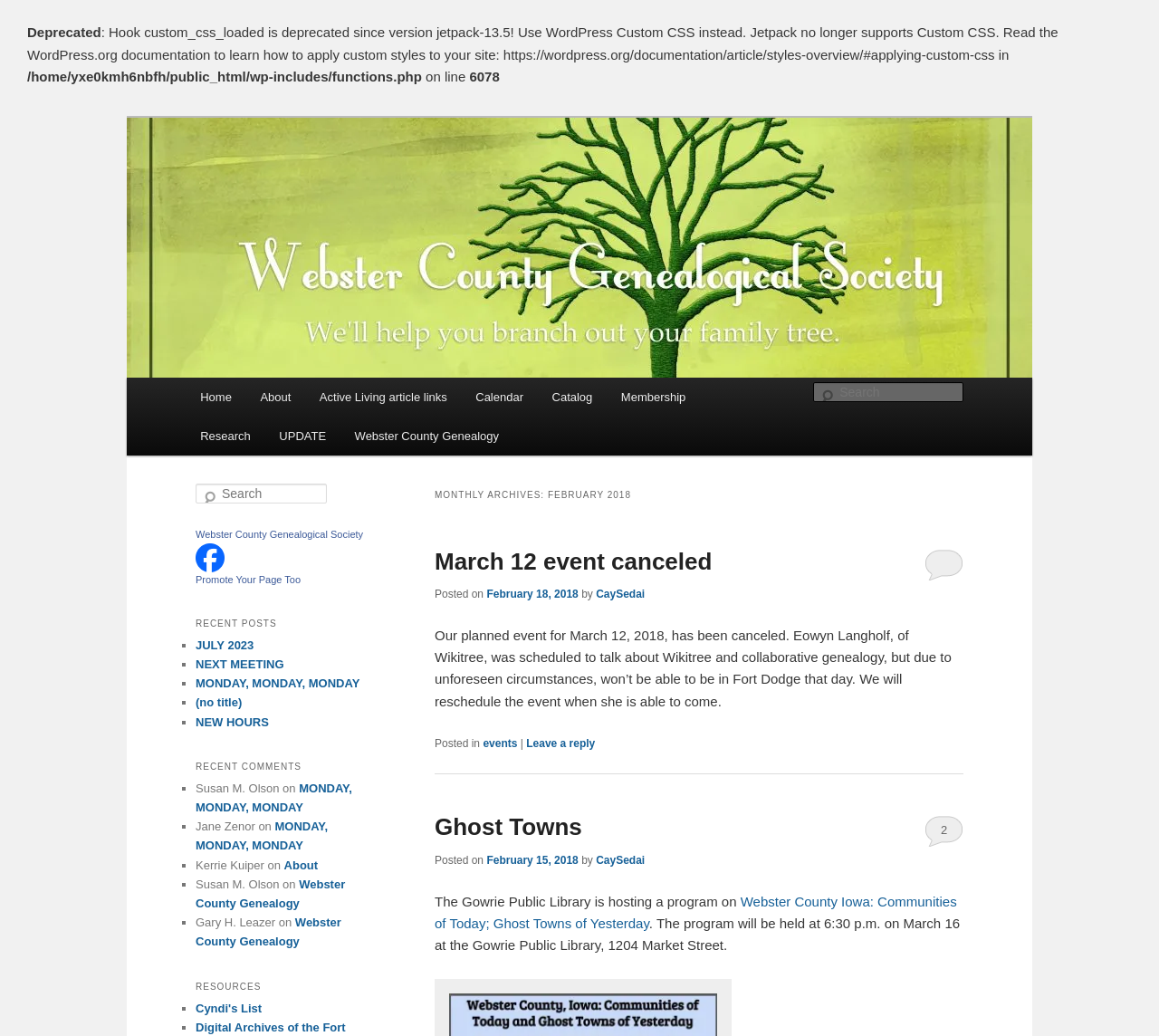Bounding box coordinates must be specified in the format (top-left x, top-left y, bottom-right x, bottom-right y). All values should be floating point numbers between 0 and 1. What are the bounding box coordinates of the UI element described as: parent_node: Webster County Genealogical Society

[0.109, 0.113, 0.891, 0.364]